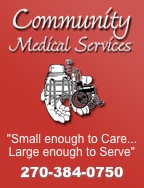Provide an in-depth description of the image.

The image features the logo and slogan of "Community Medical Services," presented against a vibrant red background. The logo incorporates graphic elements such as a pair of hands and a medical icon, symbolizing care and service in the healthcare sector. Below the logo, the slogan reads, "Small enough to Care... Large enough to Serve," emphasizing the organization's commitment to providing personalized healthcare while also suggesting a robust capacity to meet community needs. Additionally, the contact number "270-384-0750" is prominently displayed, making it easy for potential clients to reach out for services.